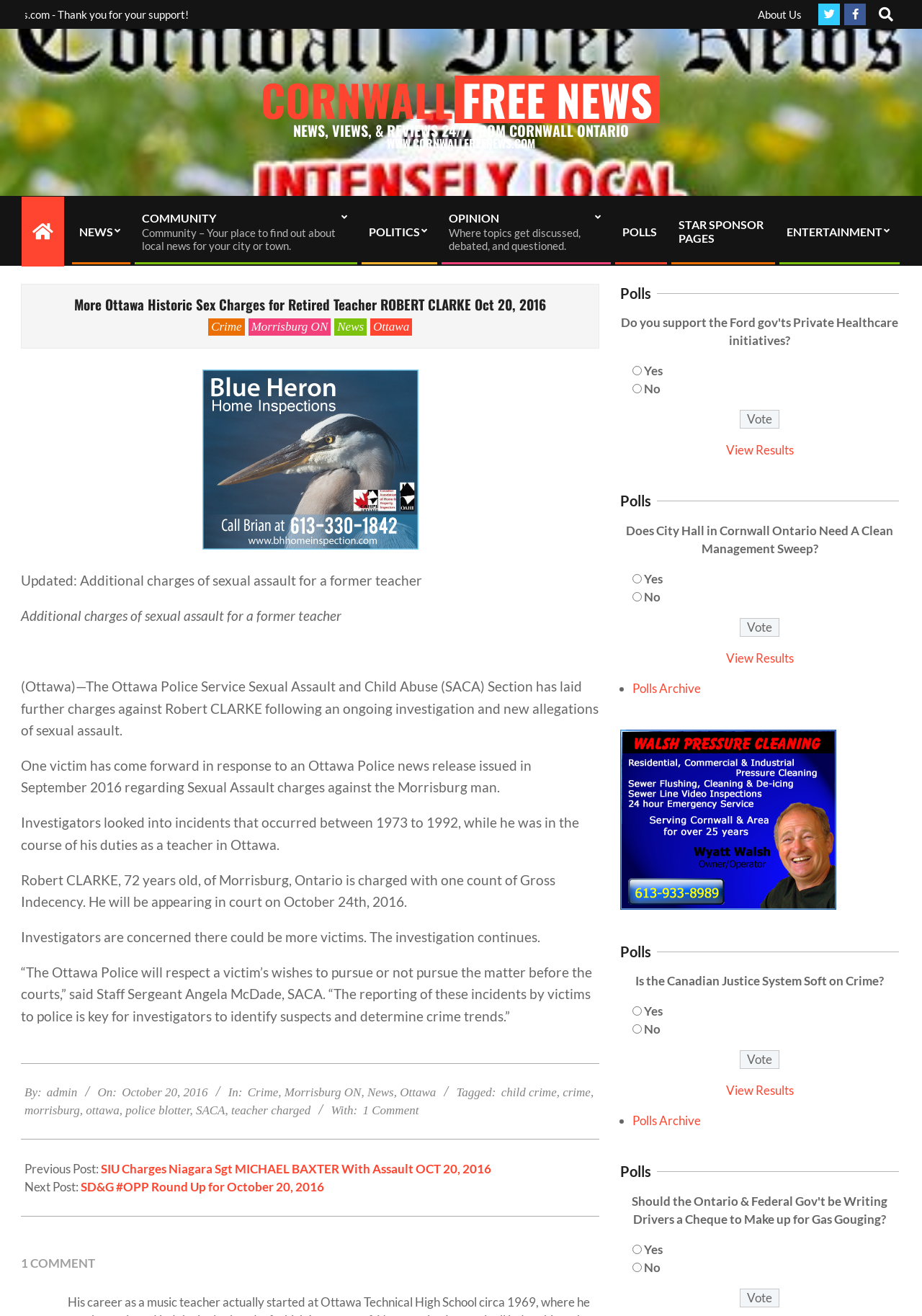Bounding box coordinates must be specified in the format (top-left x, top-left y, bottom-right x, bottom-right y). All values should be floating point numbers between 0 and 1. What are the bounding box coordinates of the UI element described as: ottawa

[0.093, 0.839, 0.129, 0.849]